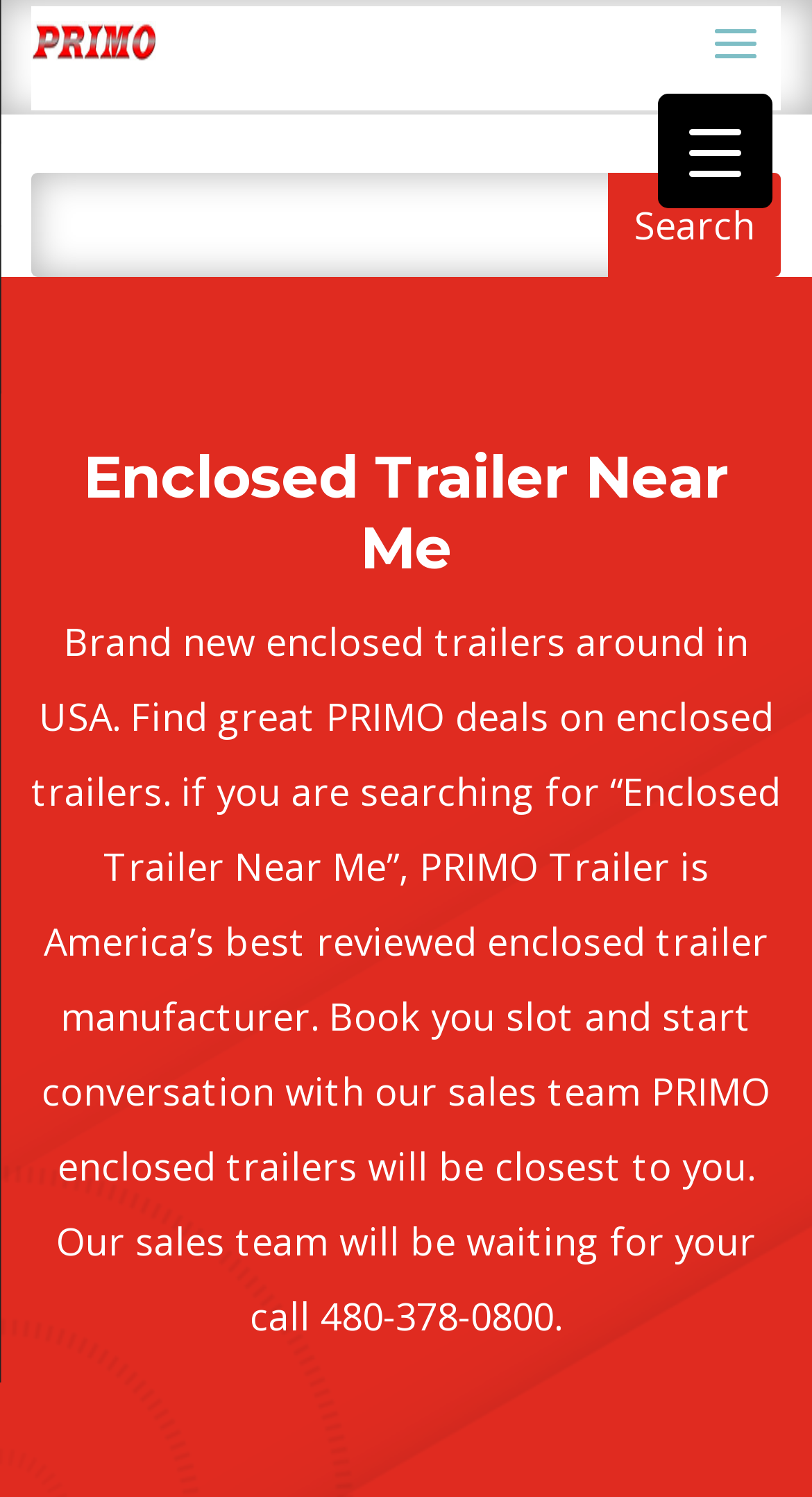Consider the image and give a detailed and elaborate answer to the question: 
What is the location of the enclosed trailers?

I found the location by reading the text on the webpage, which mentions 'Brand new enclosed trailers around in USA'.